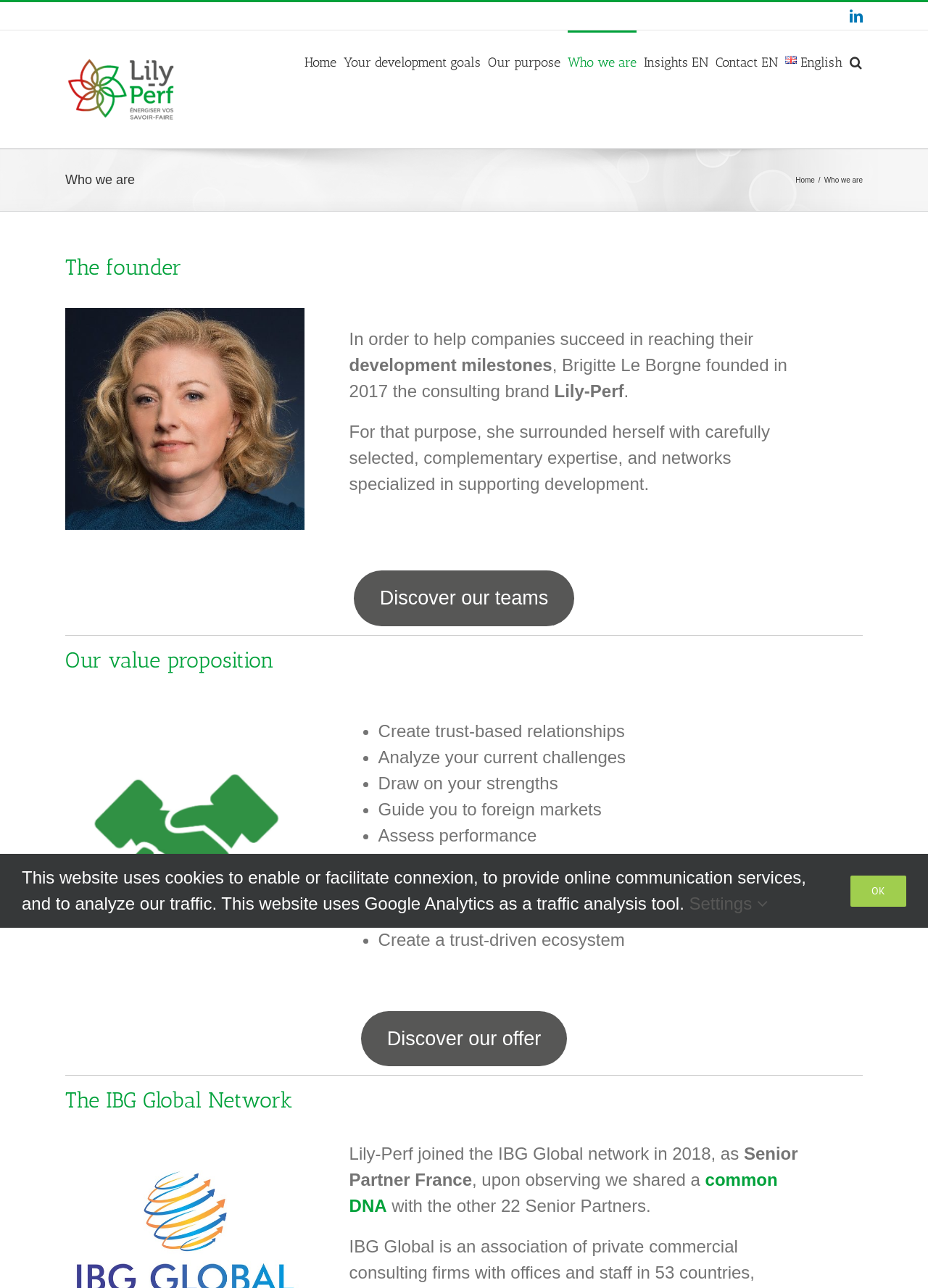Please find the bounding box for the UI component described as follows: "Ok".

[0.916, 0.68, 0.977, 0.704]